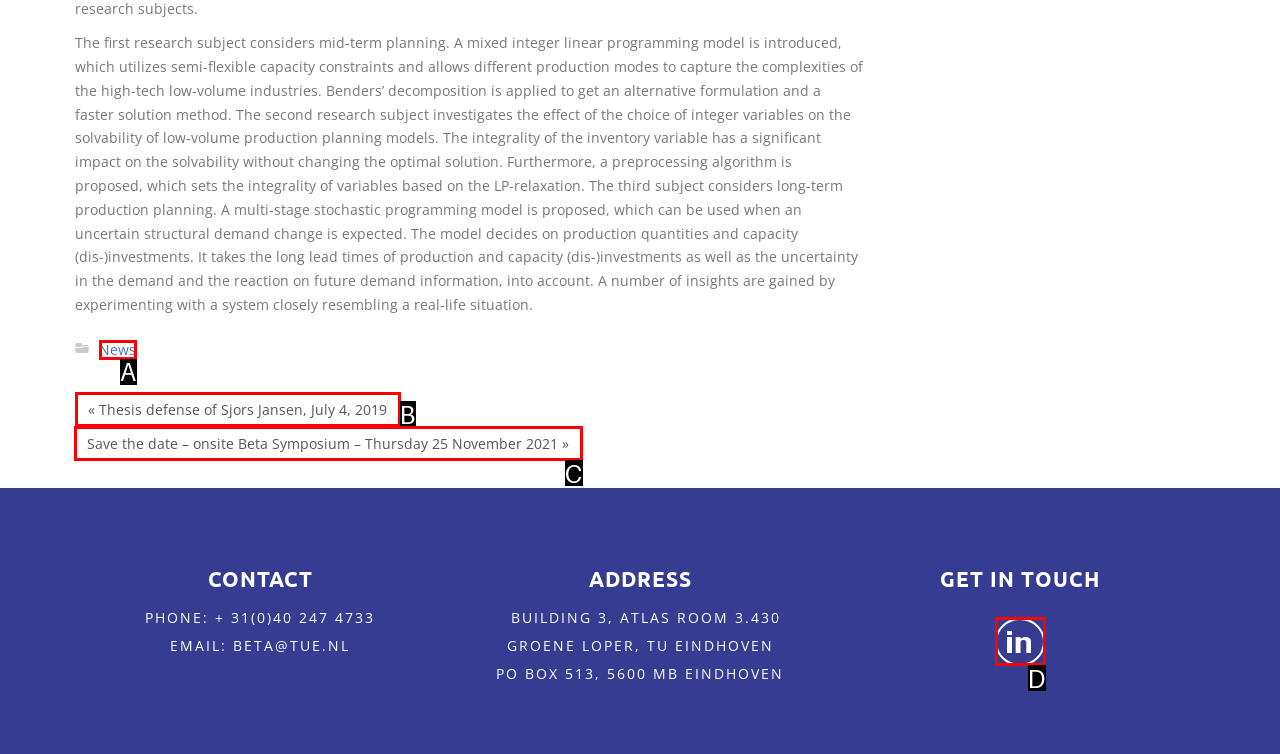Identify the letter corresponding to the UI element that matches this description: News
Answer using only the letter from the provided options.

A